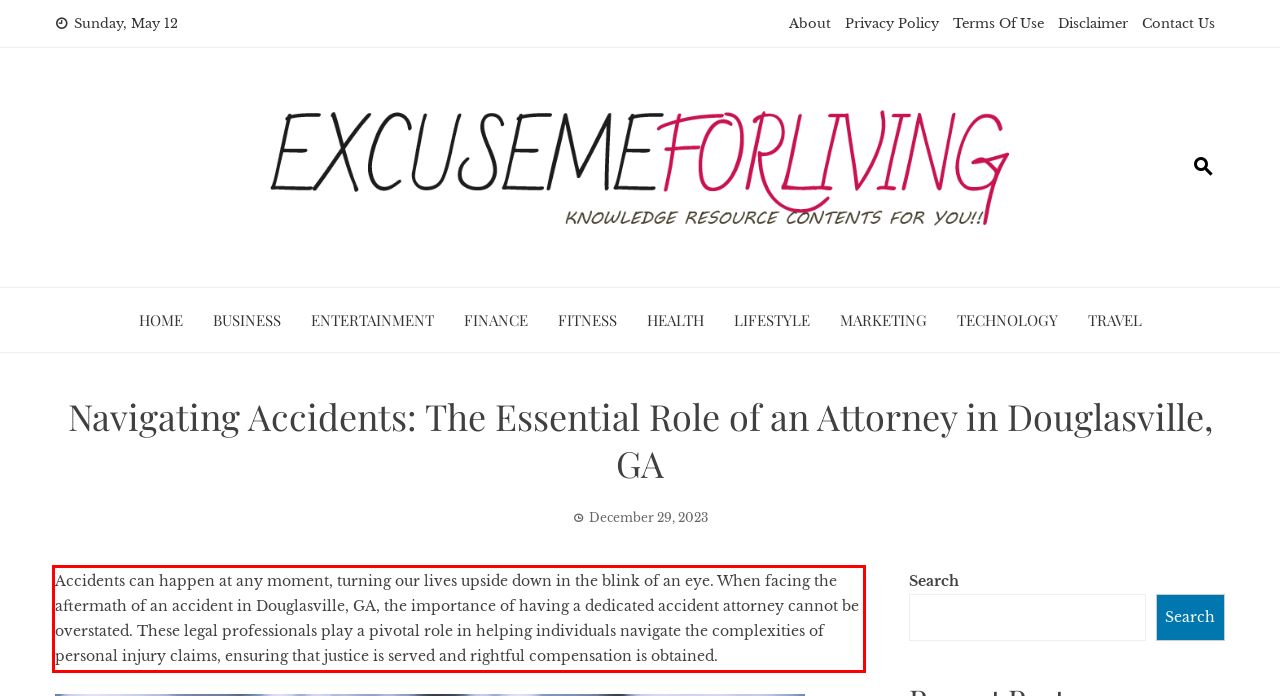With the given screenshot of a webpage, locate the red rectangle bounding box and extract the text content using OCR.

Accidents can happen at any moment, turning our lives upside down in the blink of an eye. When facing the aftermath of an accident in Douglasville, GA, the importance of having a dedicated accident attorney cannot be overstated. These legal professionals play a pivotal role in helping individuals navigate the complexities of personal injury claims, ensuring that justice is served and rightful compensation is obtained.